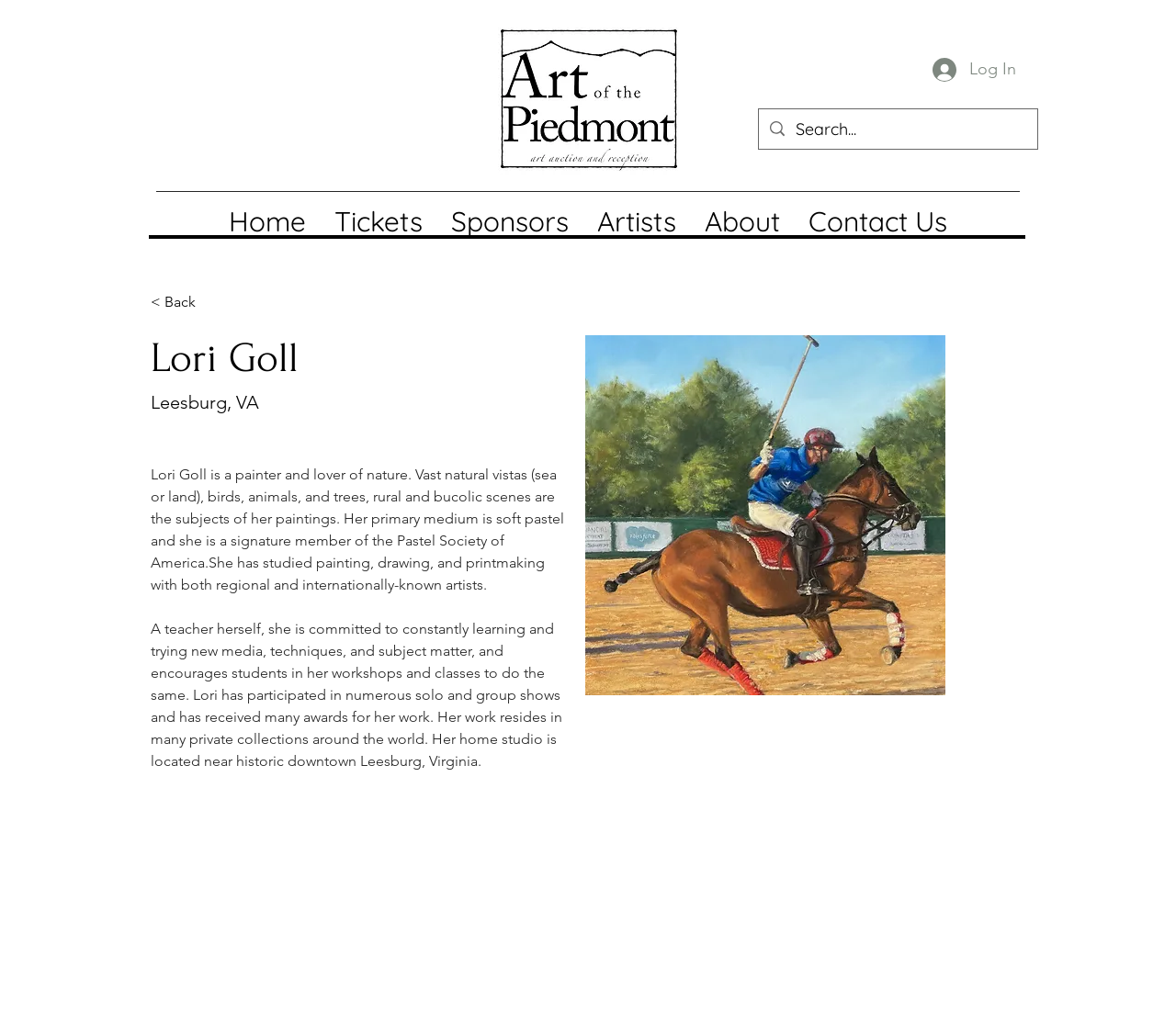What can be found in many private collections around the world?
Give a thorough and detailed response to the question.

I determined the answer by reading the static text element with the text 'Her work resides in many private collections around the world.', which indicates that Lori Goll's work can be found in many private collections around the world.